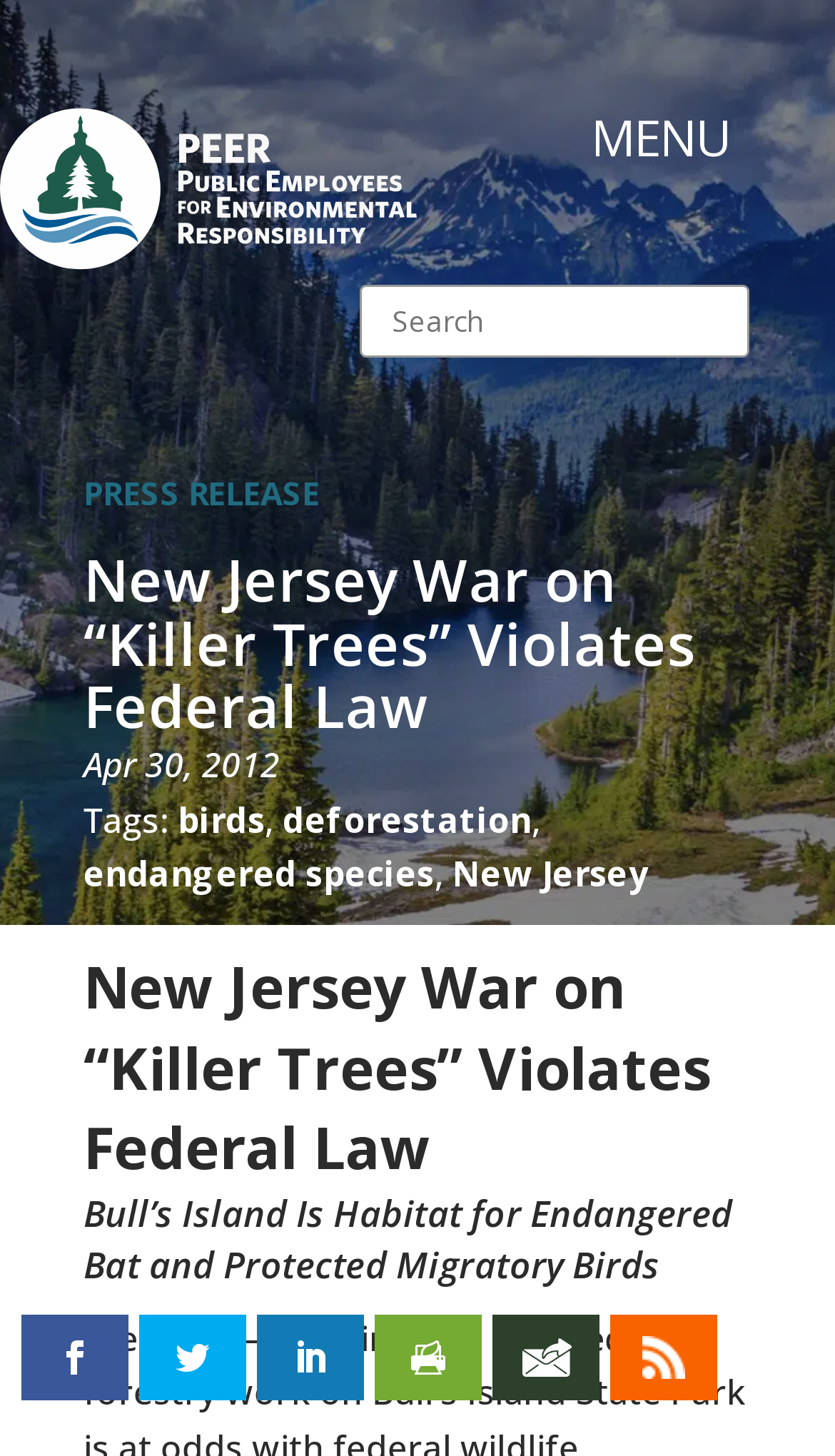Generate a thorough caption that explains the contents of the webpage.

This webpage appears to be a news article or press release from PEER.org, with a focus on environmental issues. At the top of the page, there is a search bar with a label "Search for:" and a search box, allowing users to search for specific content on the website. To the left of the search bar, there is a link to the PEER.org homepage, accompanied by a logo image.

On the top right corner, there is a button labeled "MENU" that, when expanded, controls the primary menu. Below the search bar, there is another search box with a label "Search for:", which is likely a secondary search function.

The main content of the page is divided into sections, with headings and paragraphs of text. The first heading reads "PRESS RELEASE", followed by a title "New Jersey War on “Killer Trees” Violates Federal Law" and a date "Apr 30, 2012". Below the title, there are tags or keywords related to the article, including "birds", "deforestation", "endangered species", and "New Jersey".

The article itself appears to be a lengthy piece of text, with multiple paragraphs and headings. One of the headings reads "Bull’s Island Is Habitat for Endangered Bat and Protected Migratory Birds", which matches the meta description. At the bottom of the page, there are several social media links, represented by icons, allowing users to share the article on various platforms.